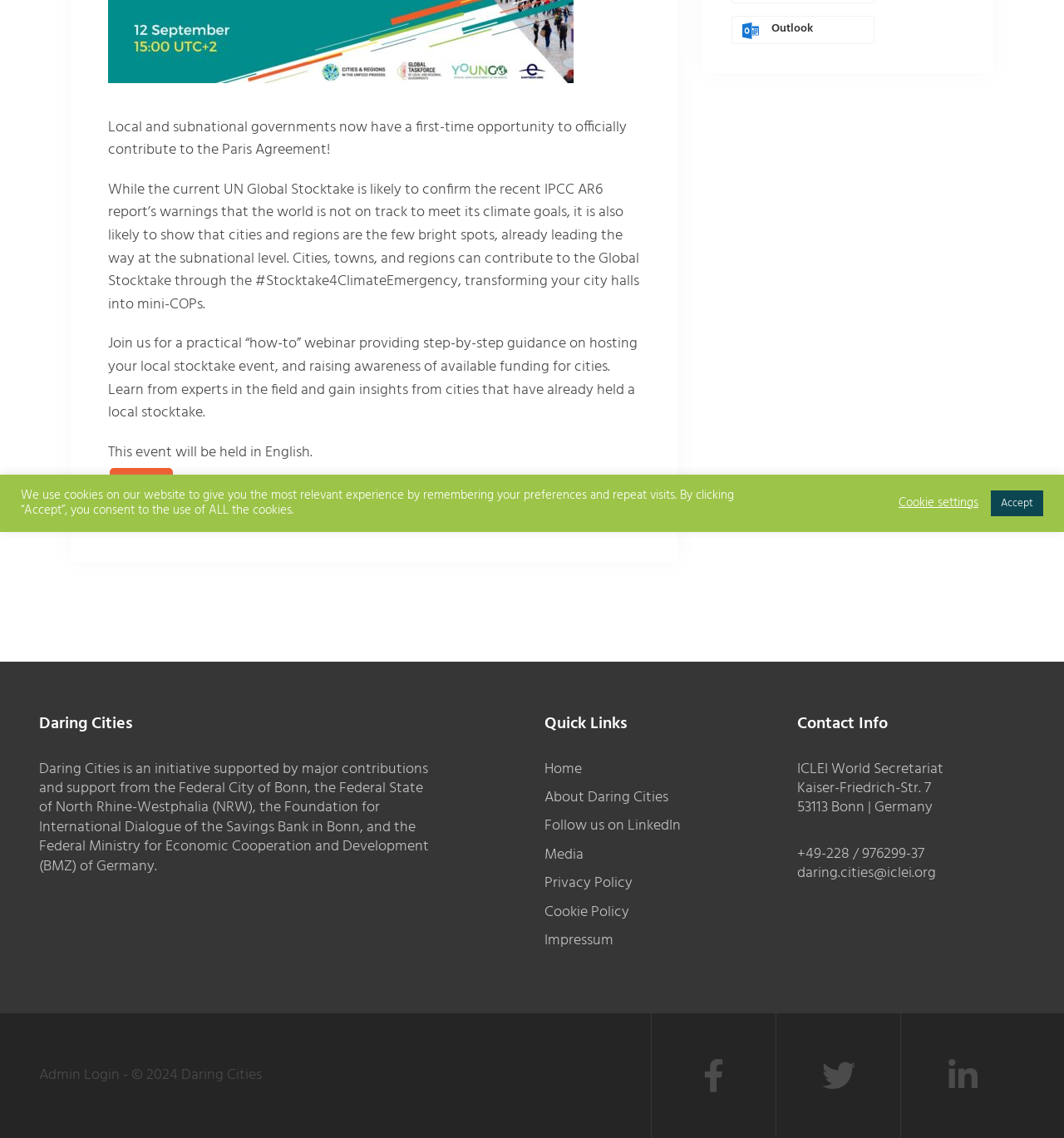Identify the bounding box for the given UI element using the description provided. Coordinates should be in the format (top-left x, top-left y, bottom-right x, bottom-right y) and must be between 0 and 1. Here is the description: Follow us on LinkedIn

[0.512, 0.715, 0.64, 0.737]